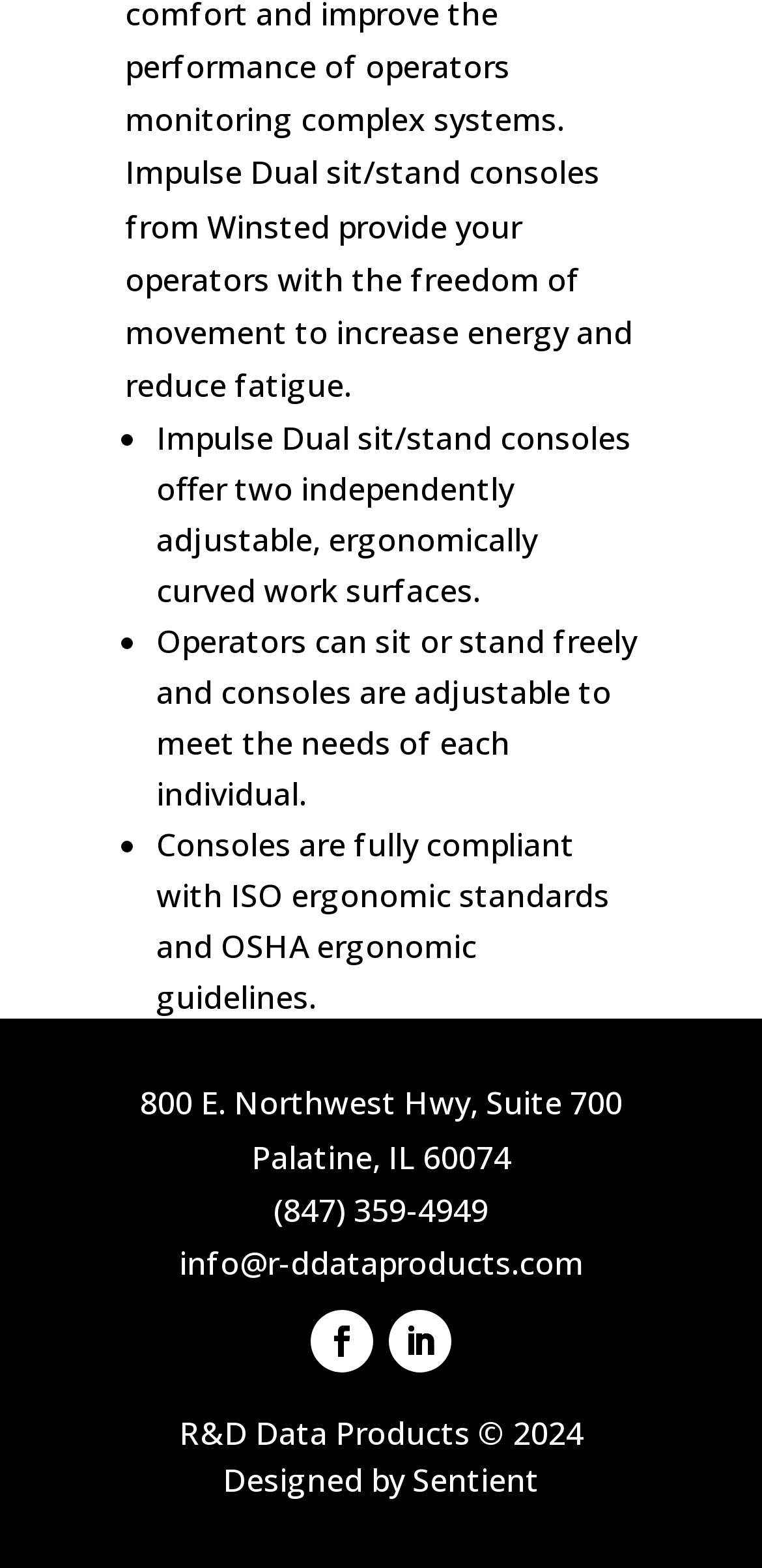What is the phone number of the company?
Based on the image content, provide your answer in one word or a short phrase.

(847) 359-4949